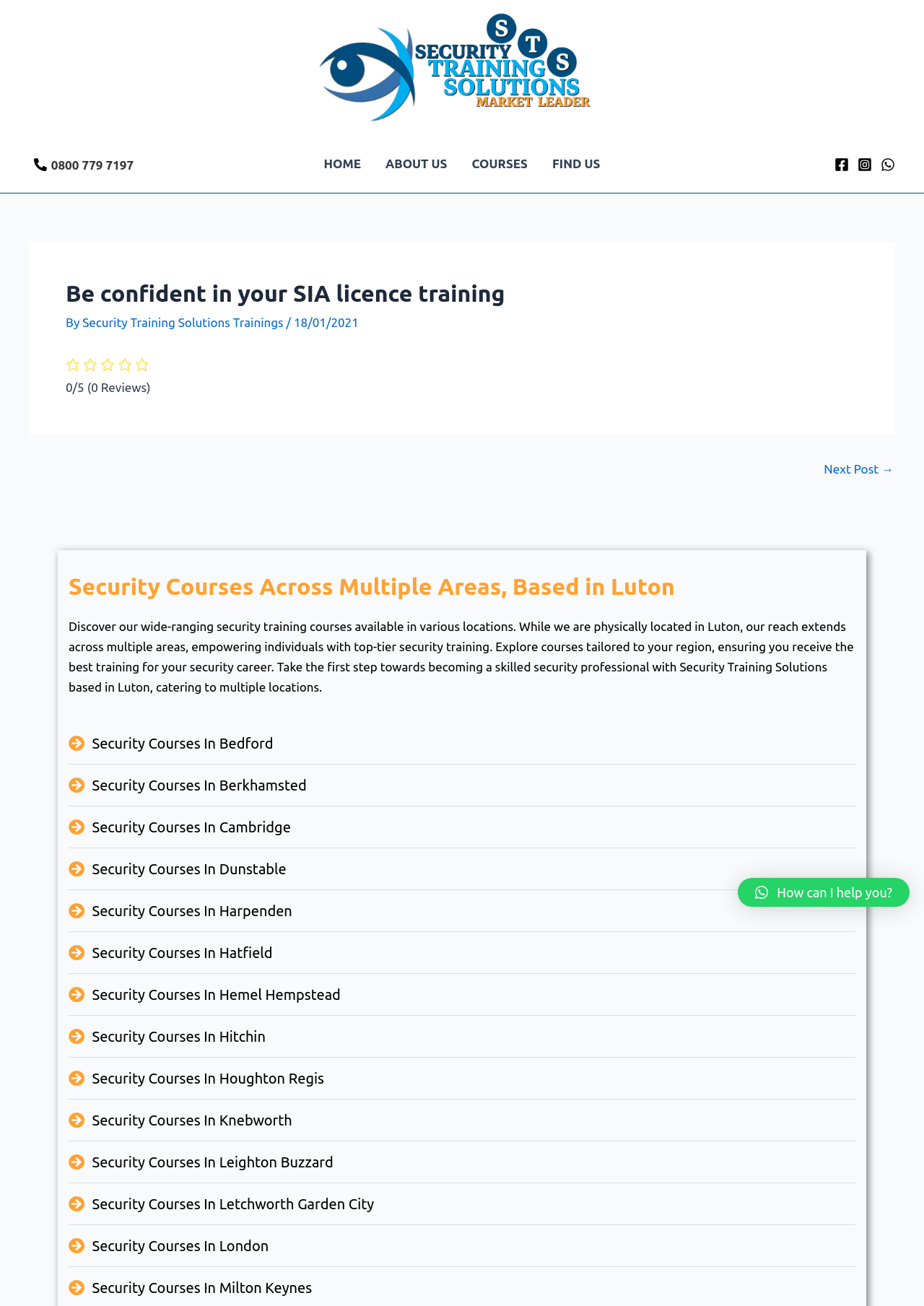Specify the bounding box coordinates of the region I need to click to perform the following instruction: "Click the logo". The coordinates must be four float numbers in the range of 0 to 1, i.e., [left, top, right, bottom].

[0.345, 0.045, 0.642, 0.055]